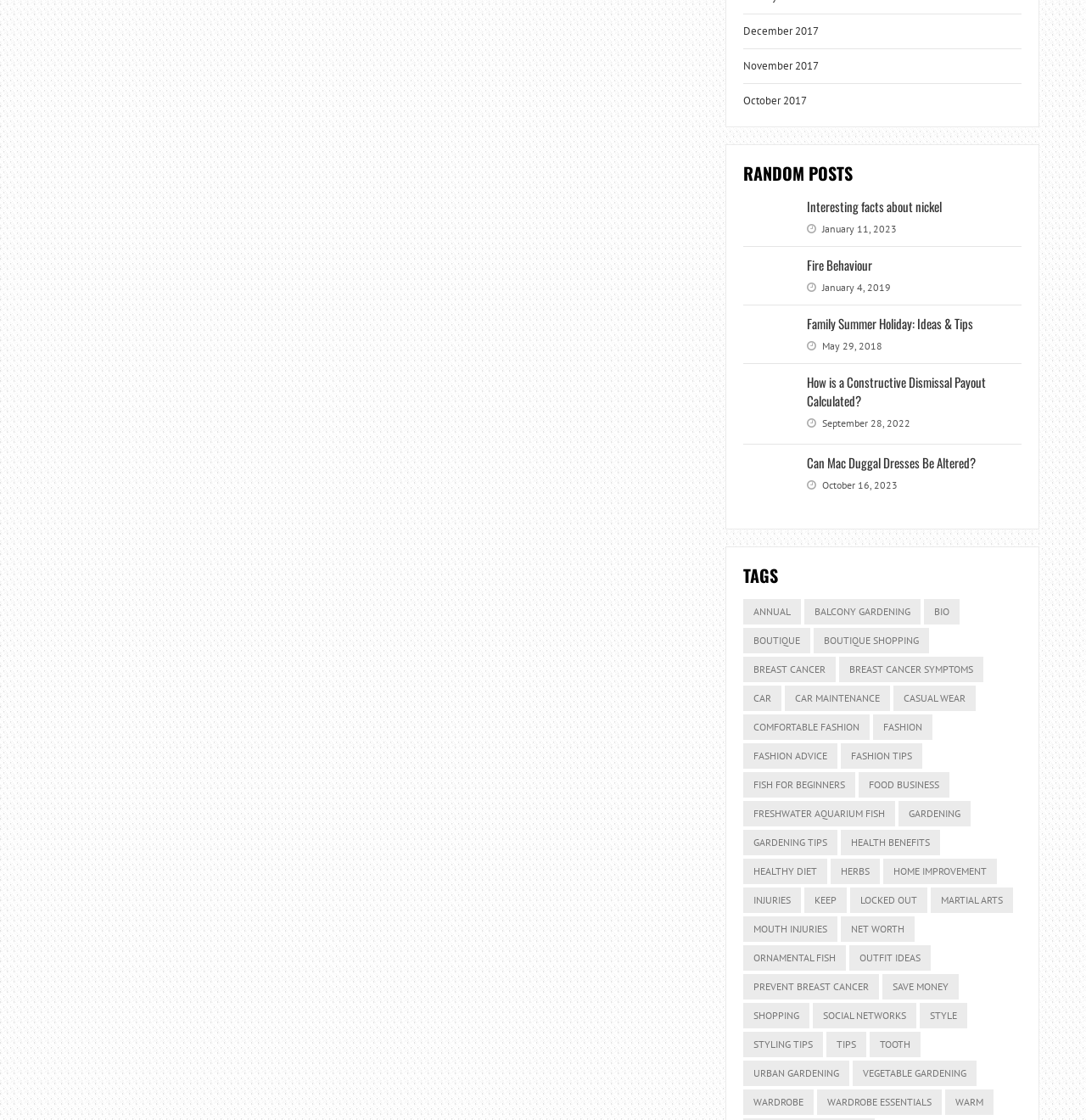Find the bounding box coordinates of the element's region that should be clicked in order to follow the given instruction: "Browse 'fashion' tag". The coordinates should consist of four float numbers between 0 and 1, i.e., [left, top, right, bottom].

[0.804, 0.638, 0.859, 0.66]